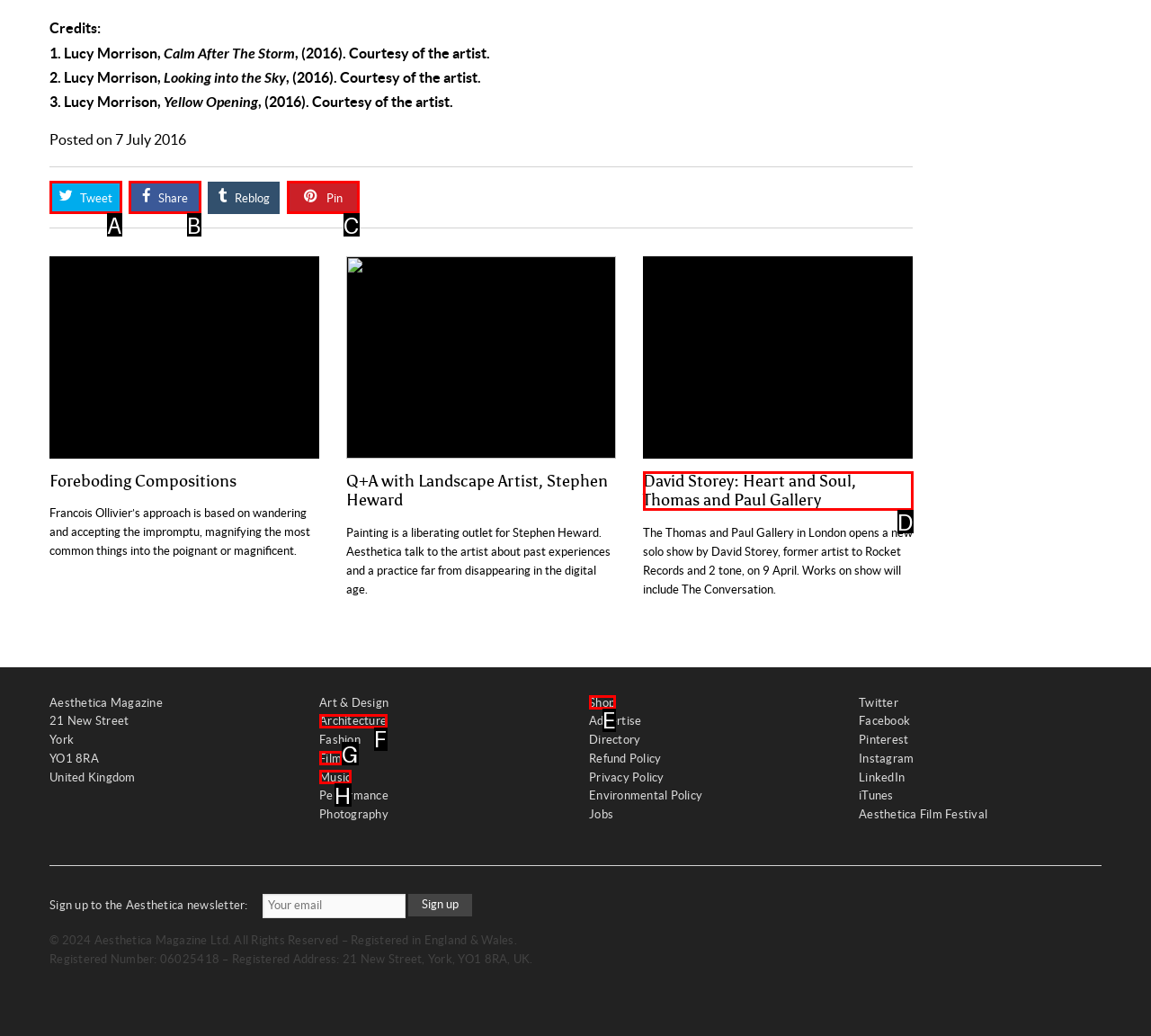Which UI element's letter should be clicked to achieve the task: View David Storey: Heart and Soul, Thomas and Paul Gallery
Provide the letter of the correct choice directly.

D